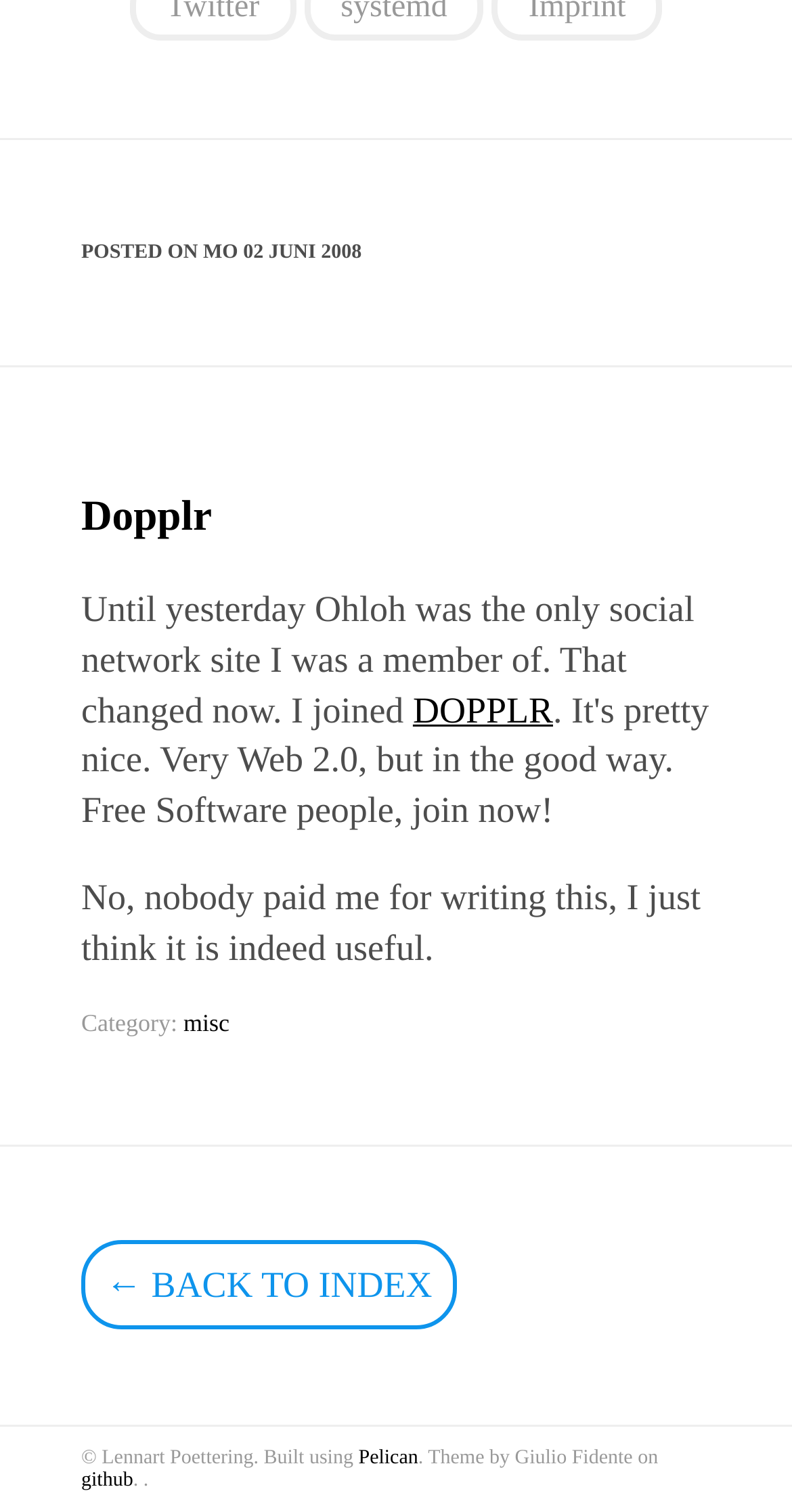Locate the bounding box of the UI element based on this description: "DOPPLR". Provide four float numbers between 0 and 1 as [left, top, right, bottom].

[0.521, 0.456, 0.698, 0.483]